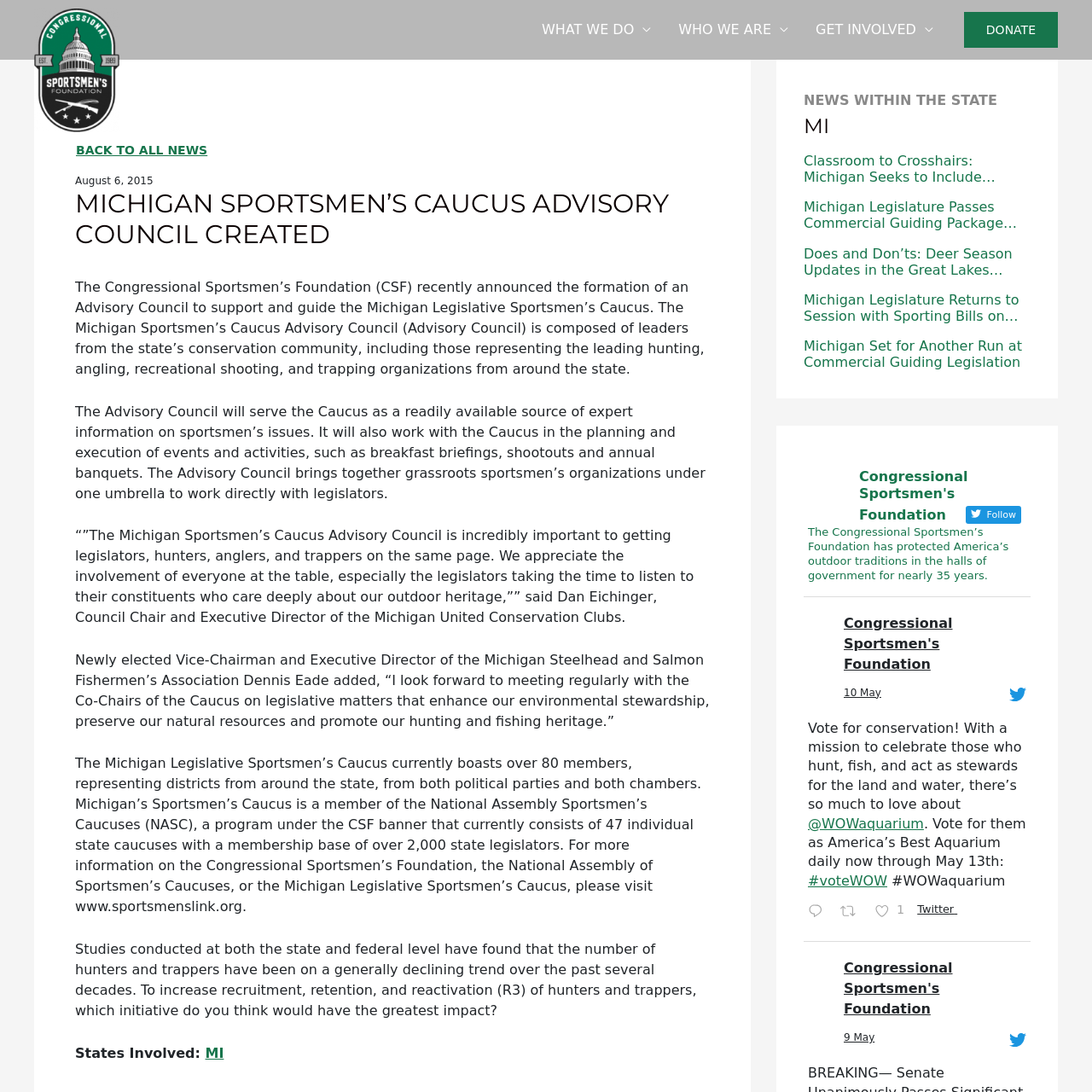Locate the bounding box coordinates of the clickable element to fulfill the following instruction: "Click on the 'hunterandangler' link". Provide the coordinates as four float numbers between 0 and 1 in the format [left, top, right, bottom].

[0.74, 0.558, 0.765, 0.583]